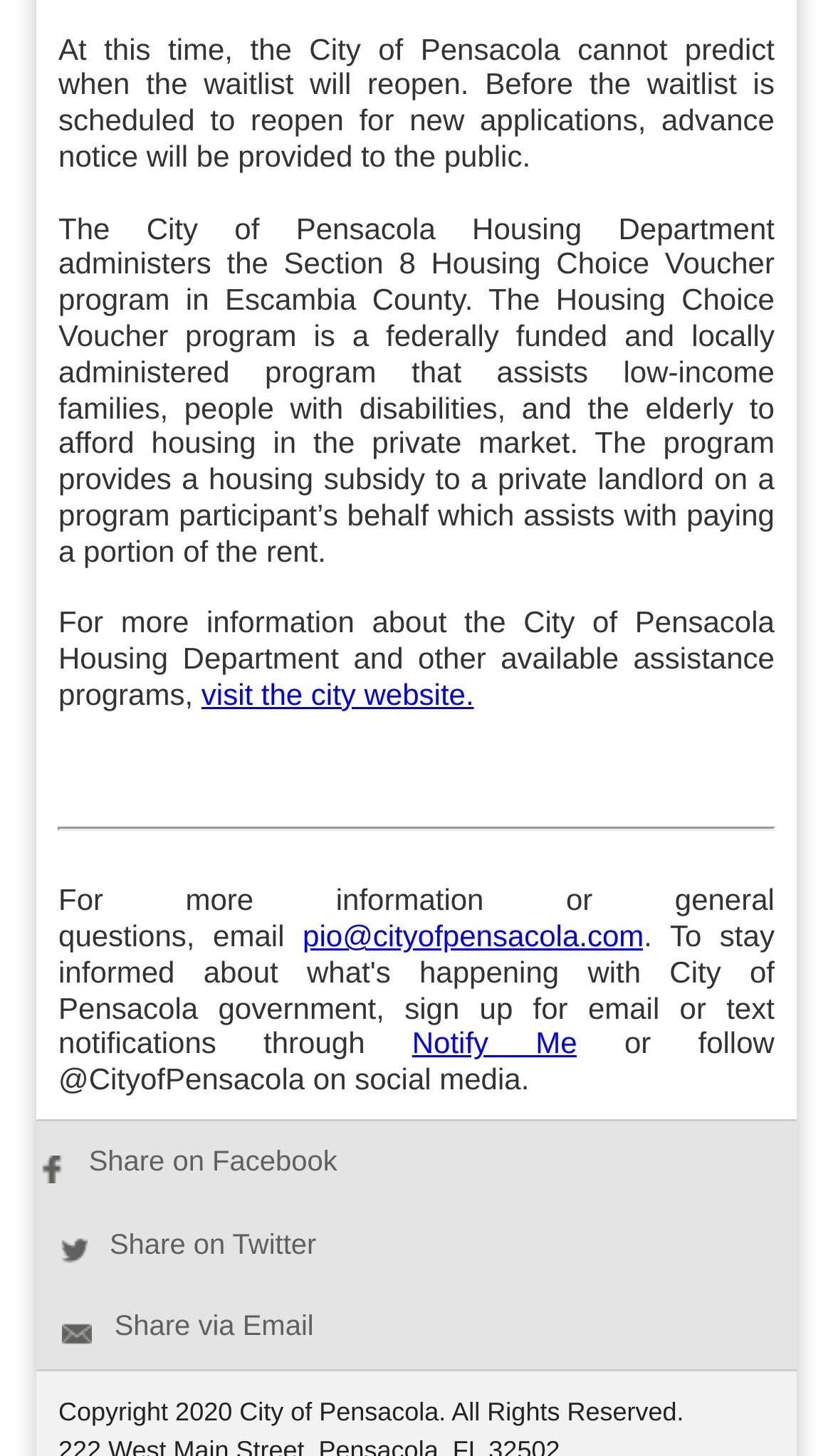Please provide a short answer using a single word or phrase for the question:
What is the program that assists low-income families?

Housing Choice Voucher program